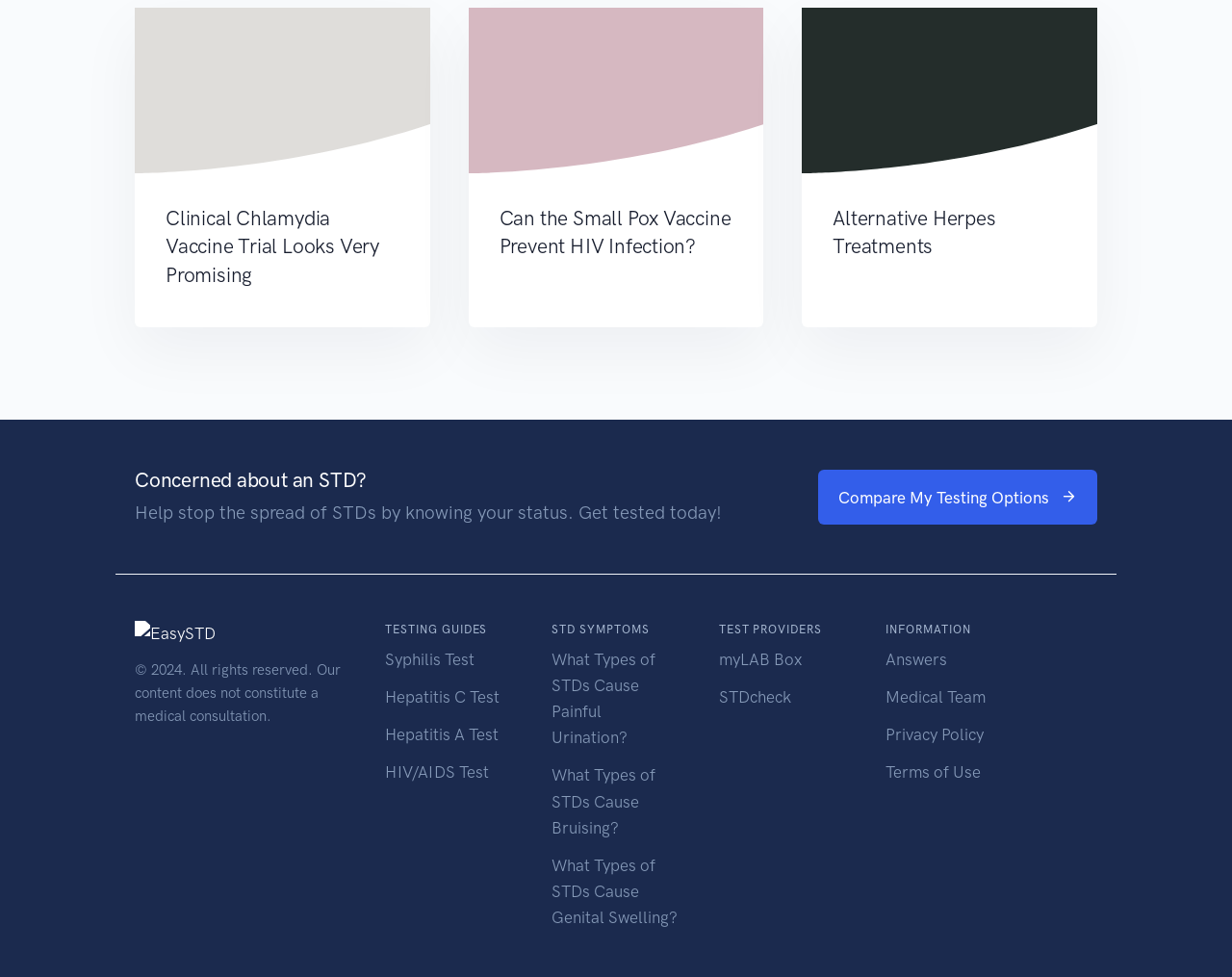Based on the element description HIV/AIDS Test, identify the bounding box of the UI element in the given webpage screenshot. The coordinates should be in the format (top-left x, top-left y, bottom-right x, bottom-right y) and must be between 0 and 1.

[0.312, 0.78, 0.397, 0.8]